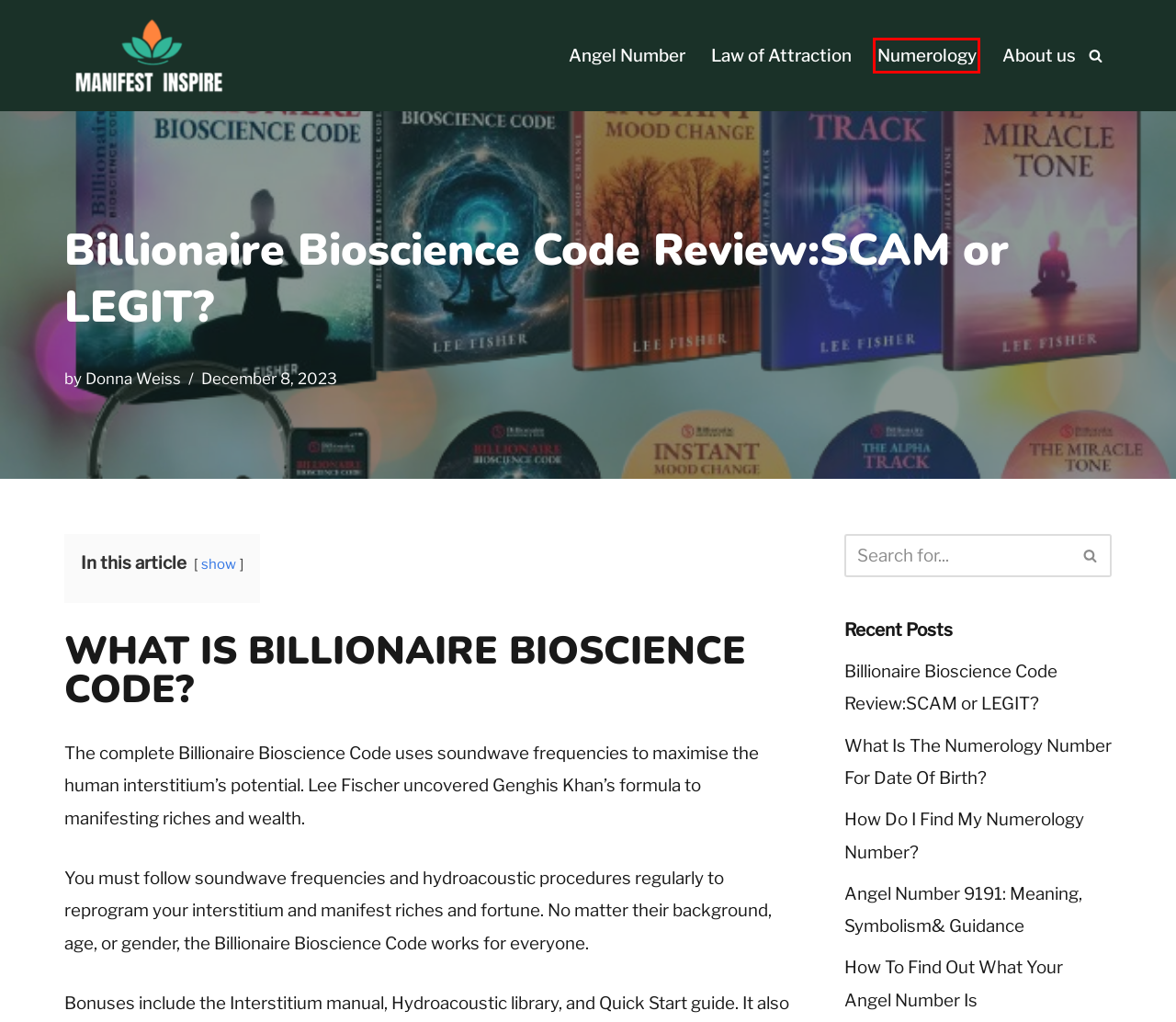You’re provided with a screenshot of a webpage that has a red bounding box around an element. Choose the best matching webpage description for the new page after clicking the element in the red box. The options are:
A. Angel Number 9191: Meaning, Symbolism& Guidance - Manifest Inspire
B. Angel Number - Manifest Inspire
C. Law of Attraction - Manifest Inspire
D. How Do I Find My Numerology Number?
E. Donna Weiss - Manifest Inspire
F. About us - Manifest Inspire
G. Home - Manifest Inspire
H. Numerology - Manifest Inspire

H